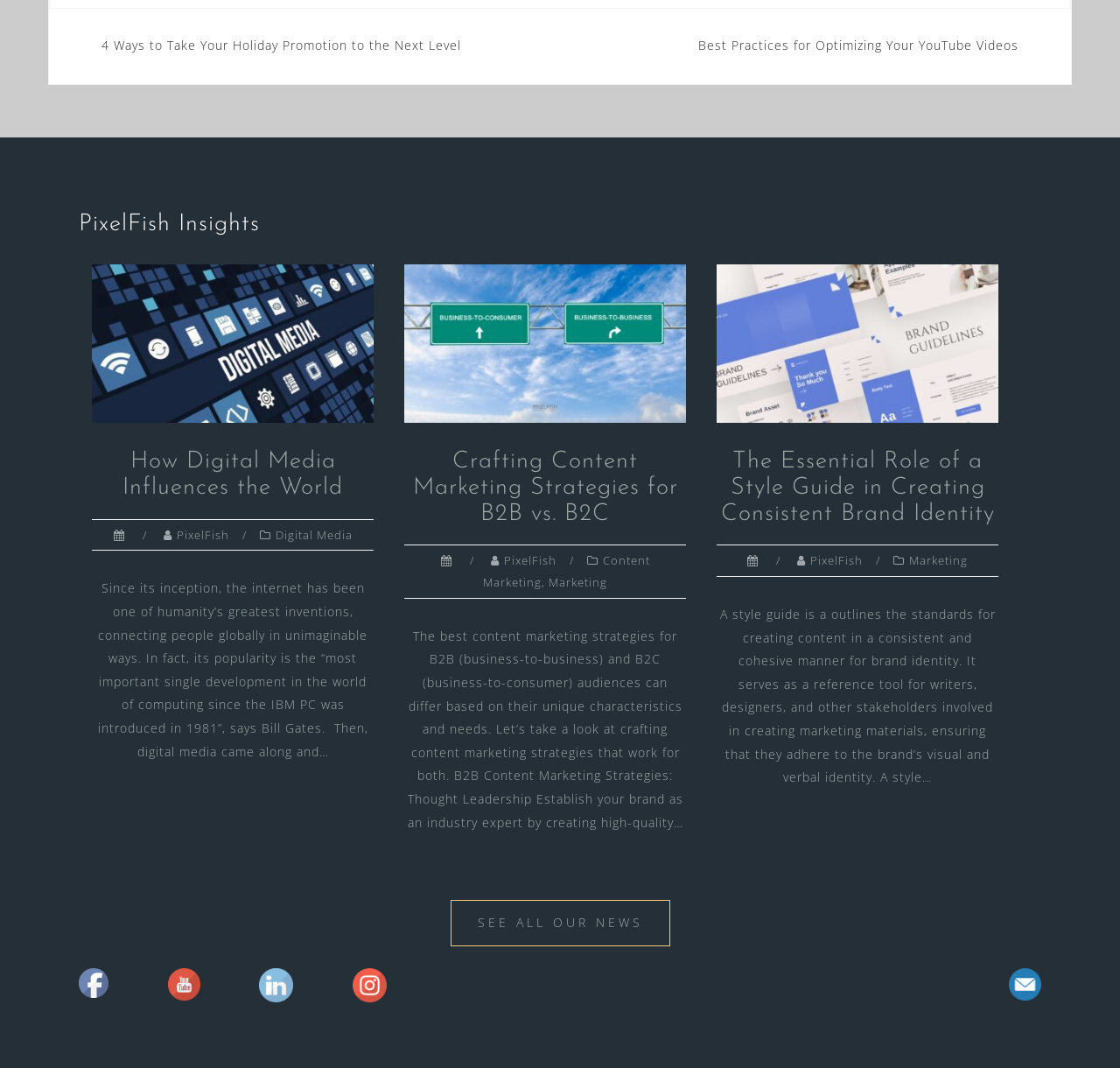How many social media platforms are linked at the bottom of the webpage?
Look at the image and respond with a one-word or short phrase answer.

4